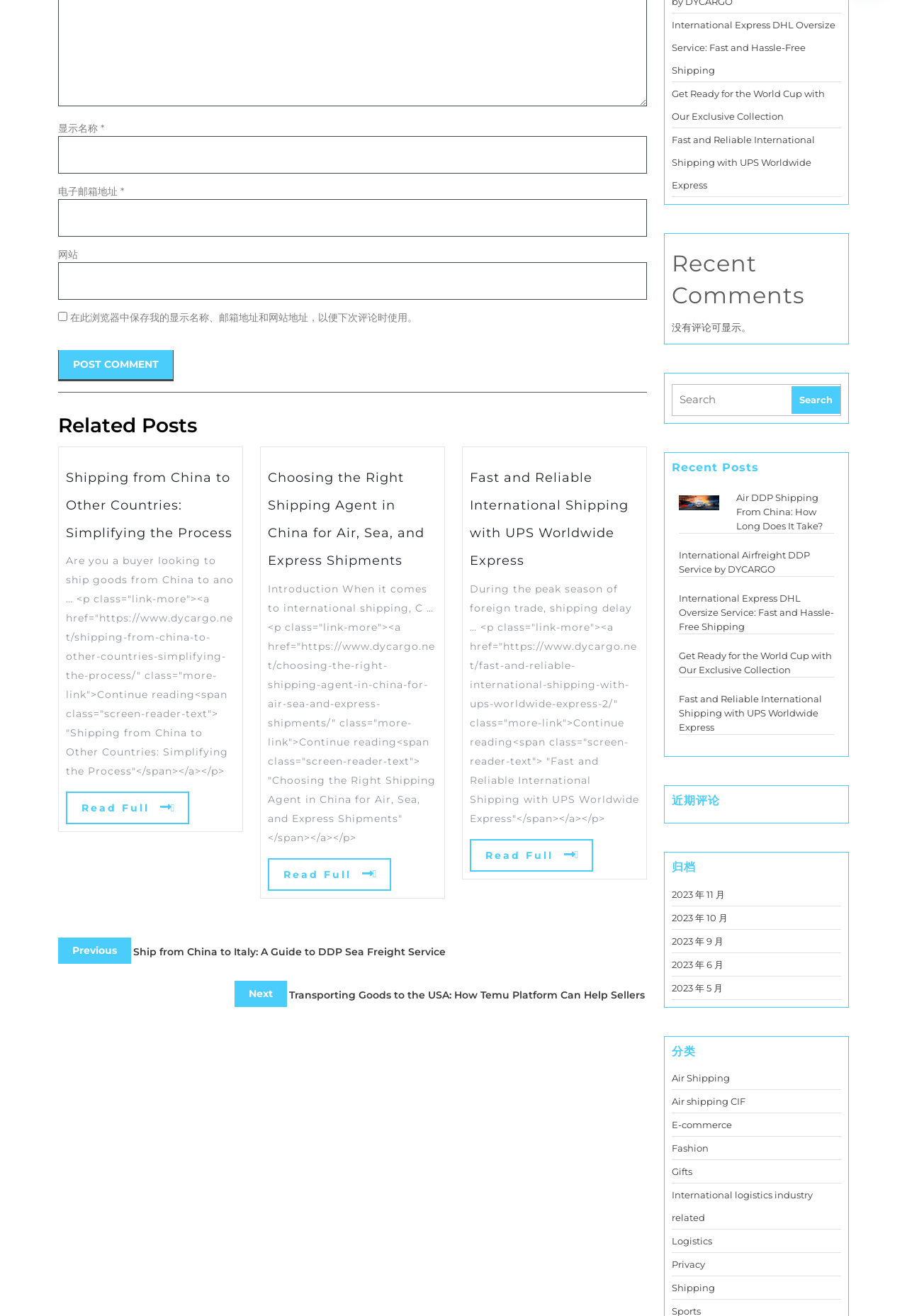Identify the bounding box coordinates for the element you need to click to achieve the following task: "Enter email address". Provide the bounding box coordinates as four float numbers between 0 and 1, in the form [left, top, right, bottom].

[0.064, 0.151, 0.713, 0.18]